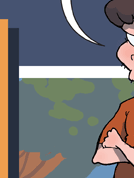Present an elaborate depiction of the scene captured in the image.

The image features a cartoon character from the comic series "Nerd Rage," depicted with a frustrated expression. The character has short hair and is wearing an orange shirt, symbolizing a typical nerdy aesthetic. In the background, elements of a colorful, whimsical setting can be seen, including a tree with green foliage and a contrasting blue sky. This scene is likely a moment from the ongoing comic, which humorously portrays the trials and tribulations faced by nerds in their everyday lives. The character's body language and expression suggest they are in the middle of a passionate rant or complaint, encapsulating the comic's theme of expressing frustration over nerdy topics. This specific illustration appears to be associated with the storyline or character named "Elliott."